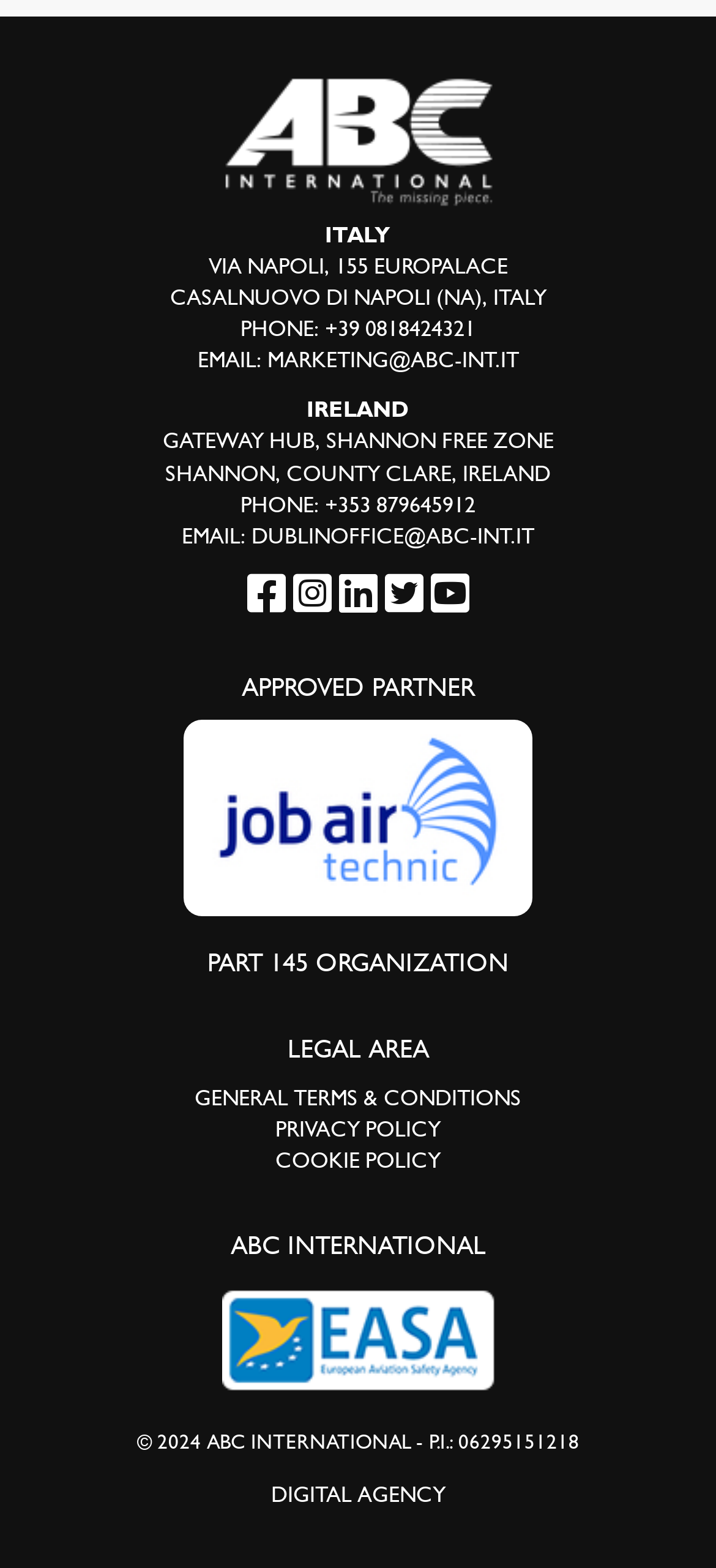Indicate the bounding box coordinates of the element that must be clicked to execute the instruction: "Go to the approved partner page". The coordinates should be given as four float numbers between 0 and 1, i.e., [left, top, right, bottom].

[0.256, 0.511, 0.744, 0.529]